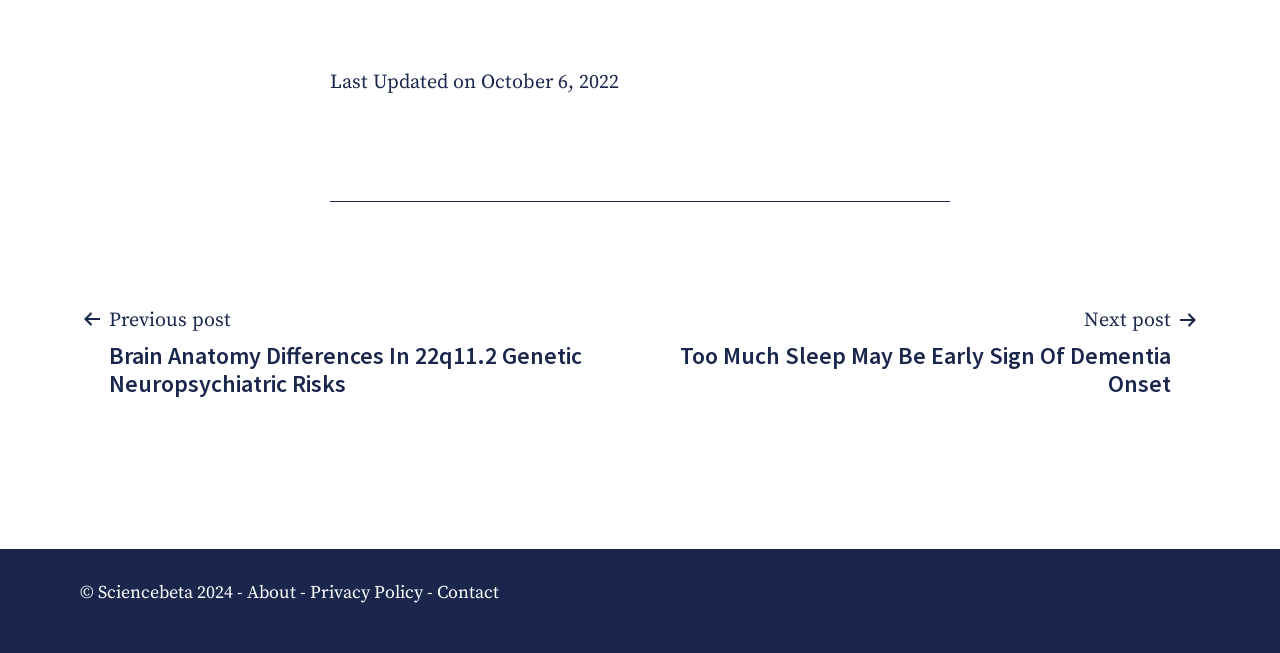How many links are in the footer?
Please interpret the details in the image and answer the question thoroughly.

I counted the number of links in the footer by looking at the elements with the type 'link' that are children of the contentinfo element, which are 'About', 'Privacy Policy', 'Contact', and the copyright information.